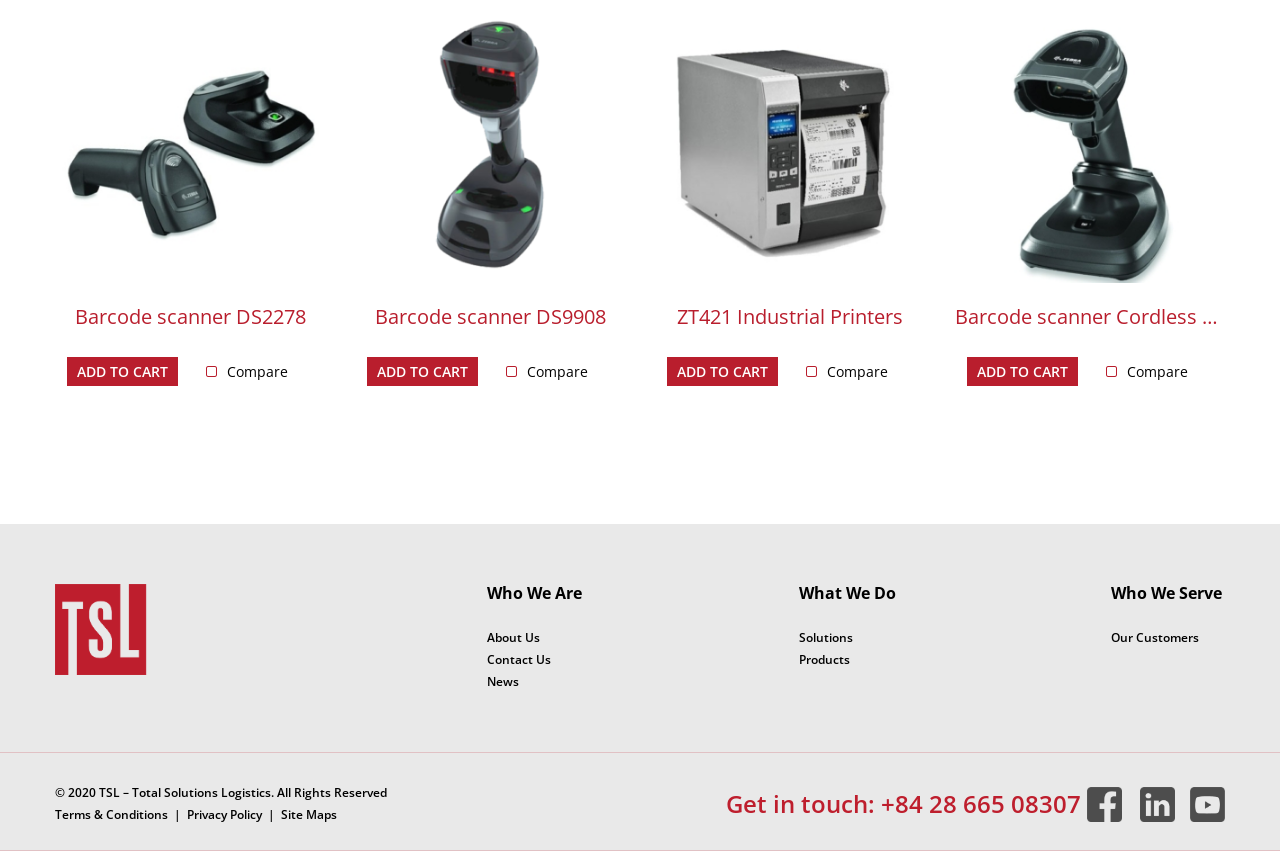What is the name of the first product?
Look at the image and provide a short answer using one word or a phrase.

Barcode scanner DS2278